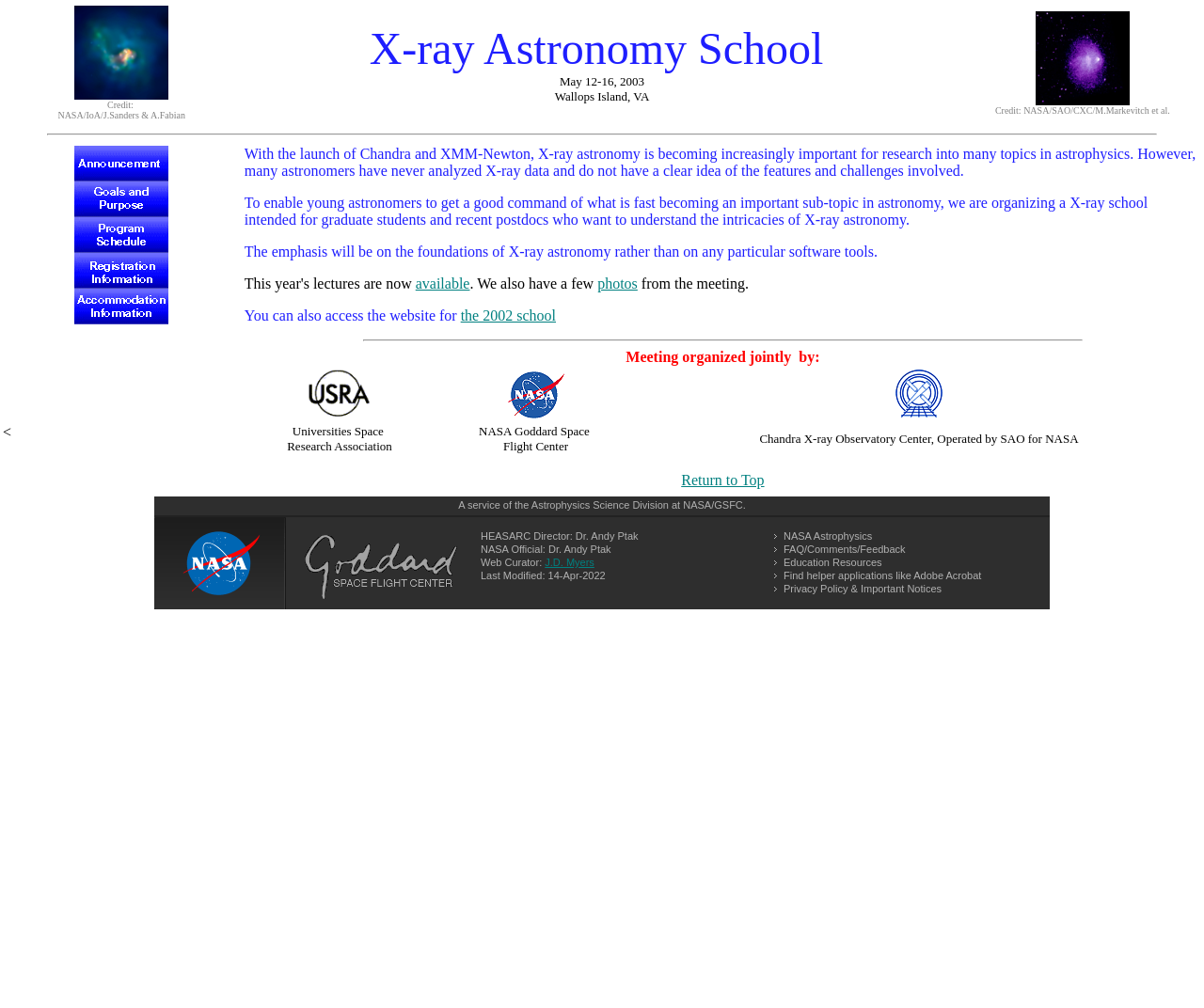Identify the bounding box coordinates of the section that should be clicked to achieve the task described: "Get Registration Information".

[0.062, 0.273, 0.14, 0.289]